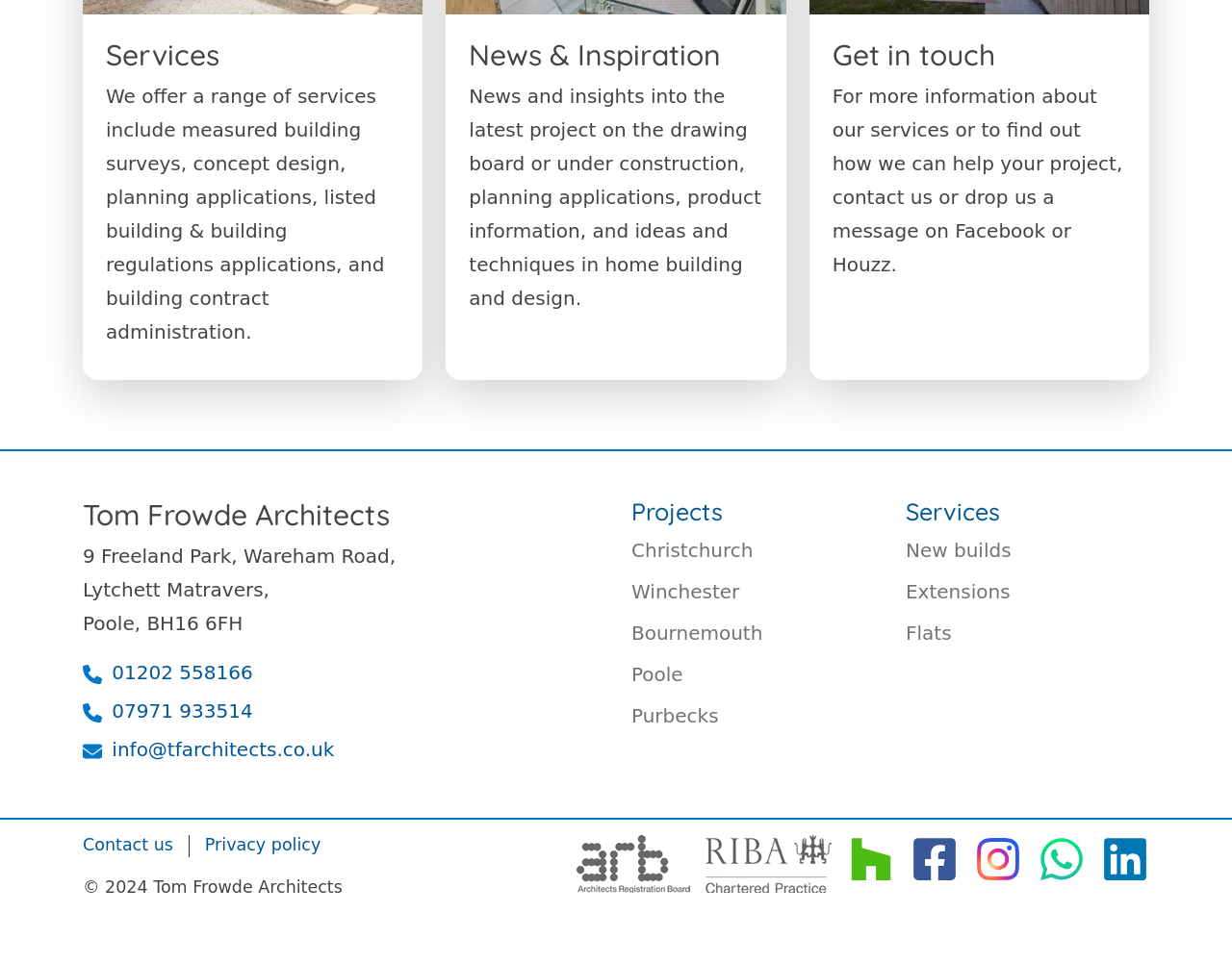What is the phone number?
Using the information presented in the image, please offer a detailed response to the question.

The phone number can be found in the contact information section of the webpage, where it is written as 'Phone: 01202 558166'.